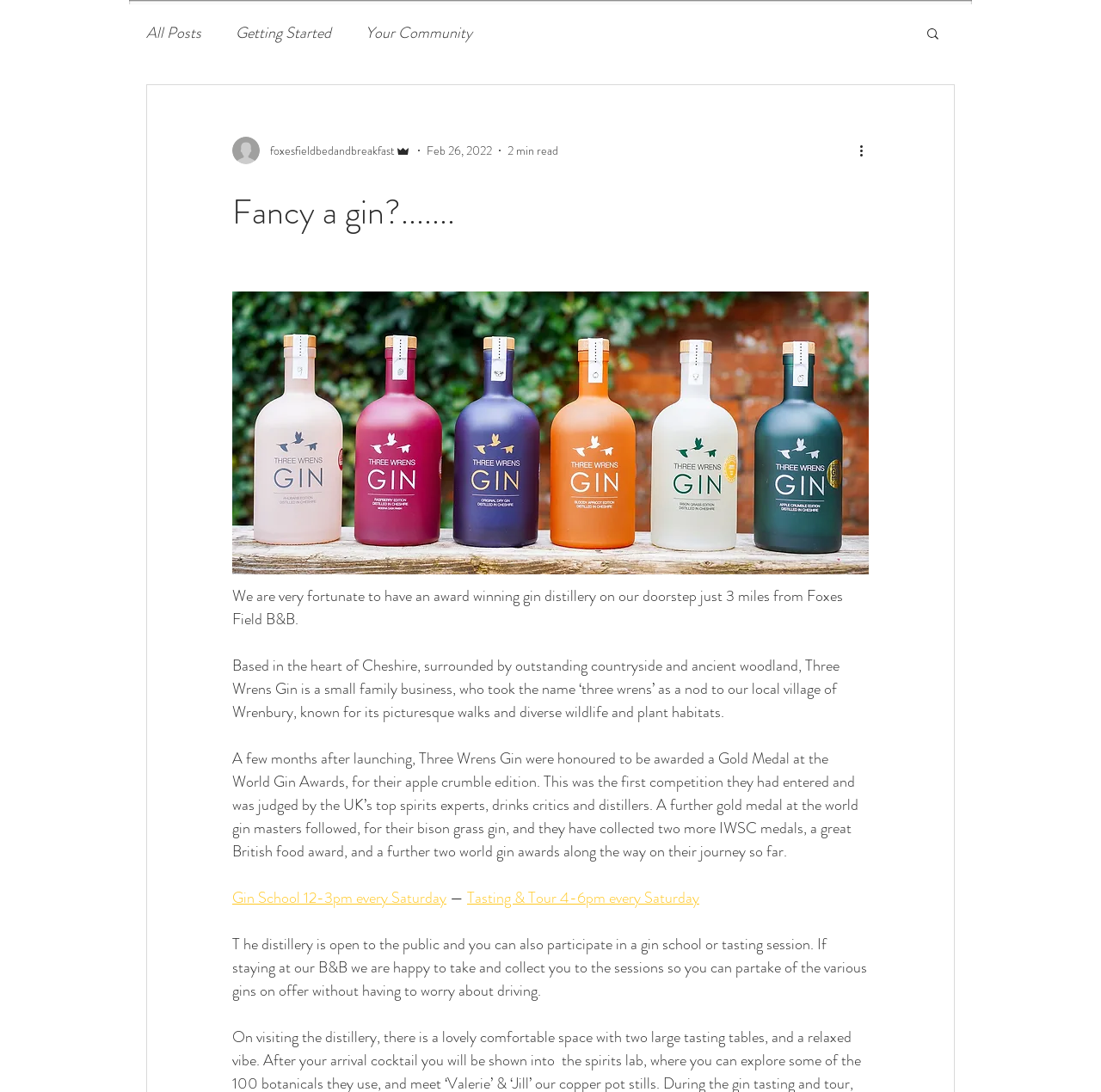Identify the bounding box coordinates for the region of the element that should be clicked to carry out the instruction: "Learn about 'Tasting & Tour 4-6pm every Saturday'". The bounding box coordinates should be four float numbers between 0 and 1, i.e., [left, top, right, bottom].

[0.424, 0.812, 0.635, 0.832]